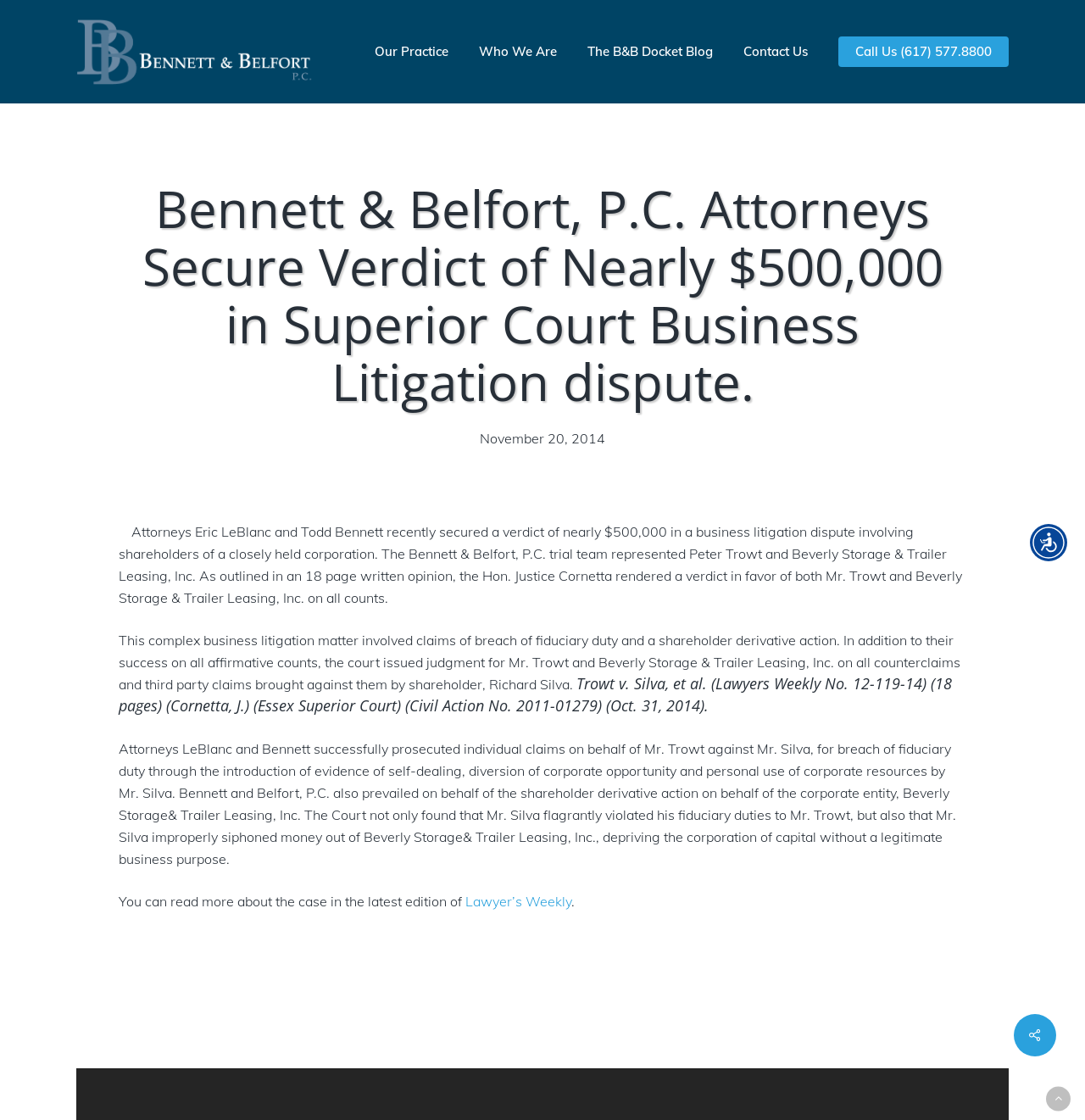Identify the bounding box coordinates of the section that should be clicked to achieve the task described: "Read the 'B&B Docket Blog'".

[0.527, 0.039, 0.671, 0.053]